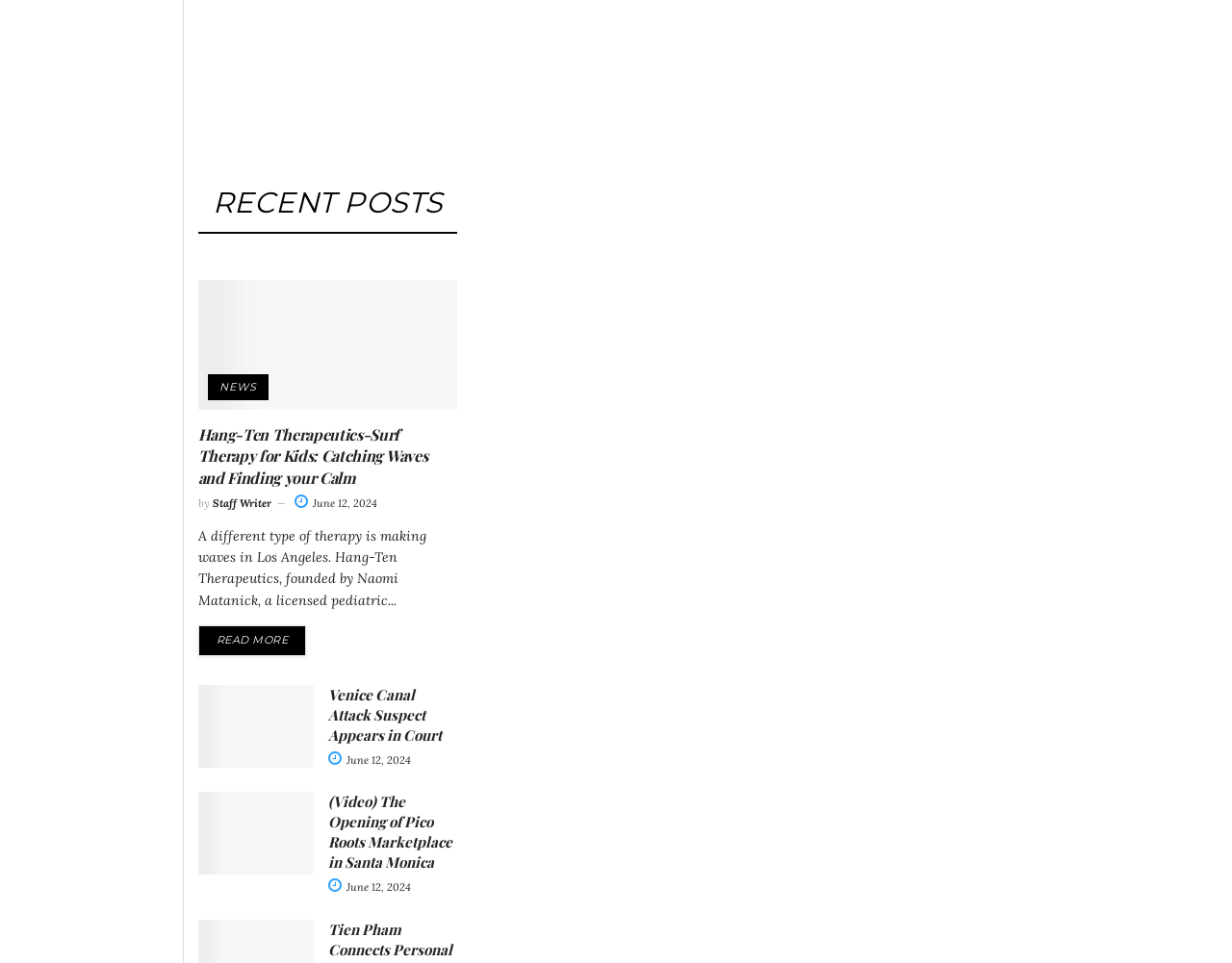Identify the bounding box coordinates for the element you need to click to achieve the following task: "Watch the video of The Opening of Pico Roots Marketplace in Santa Monica". Provide the bounding box coordinates as four float numbers between 0 and 1, in the form [left, top, right, bottom].

[0.161, 0.822, 0.254, 0.908]